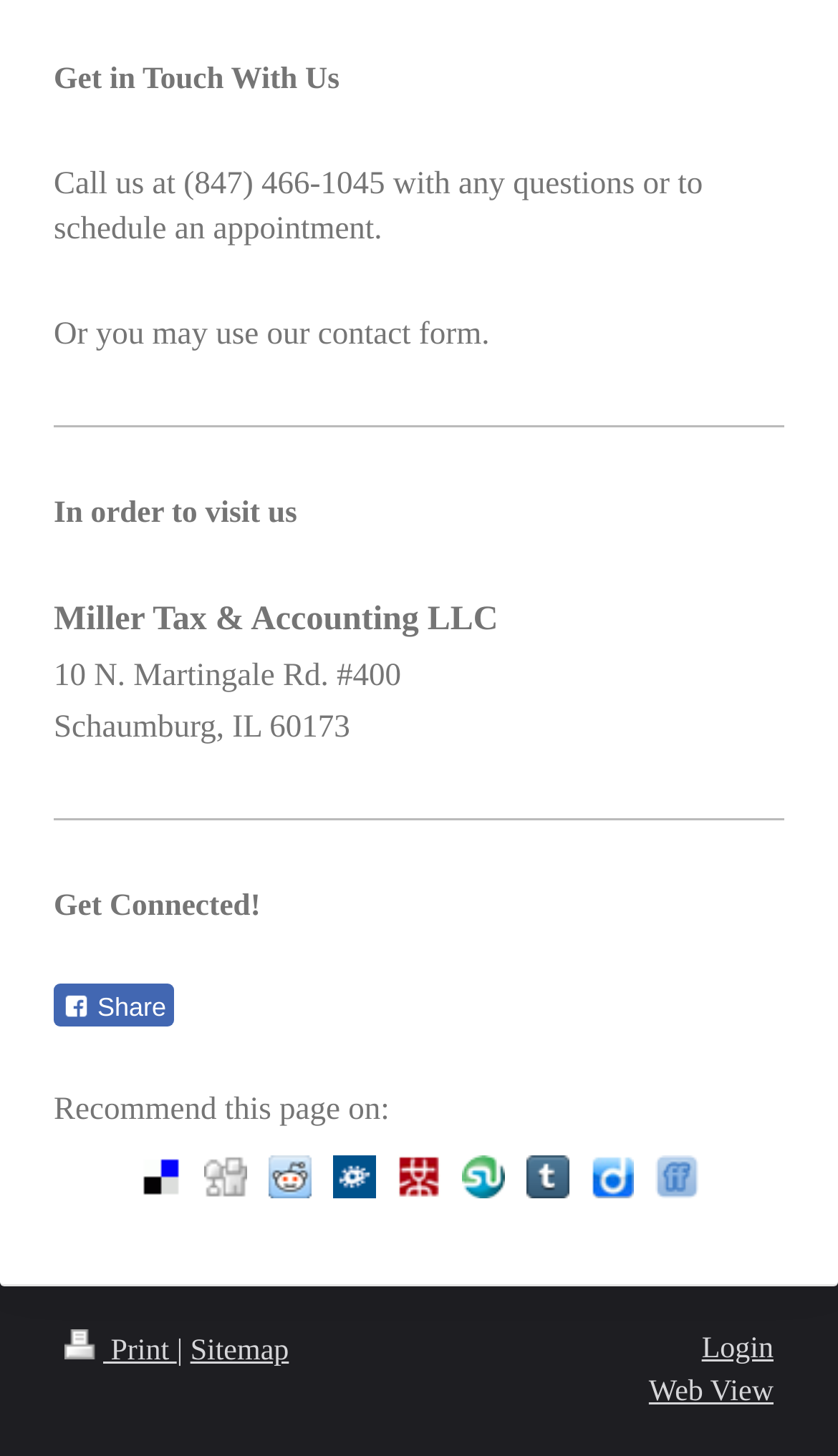Determine the coordinates of the bounding box for the clickable area needed to execute this instruction: "Print the page".

[0.077, 0.918, 0.211, 0.94]